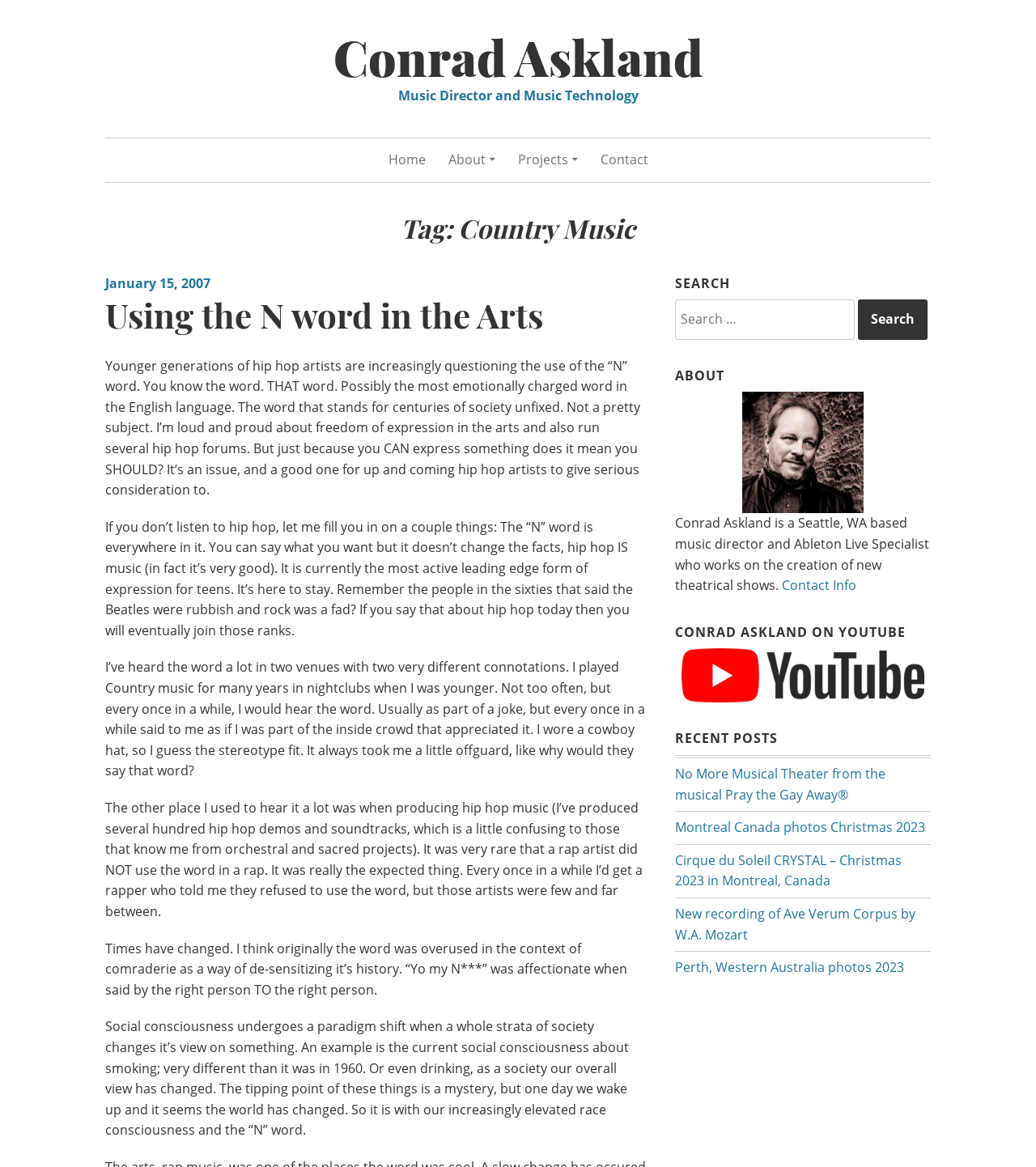Identify the bounding box coordinates of the section that should be clicked to achieve the task described: "Click on the 'Home' link".

[0.375, 0.128, 0.411, 0.146]